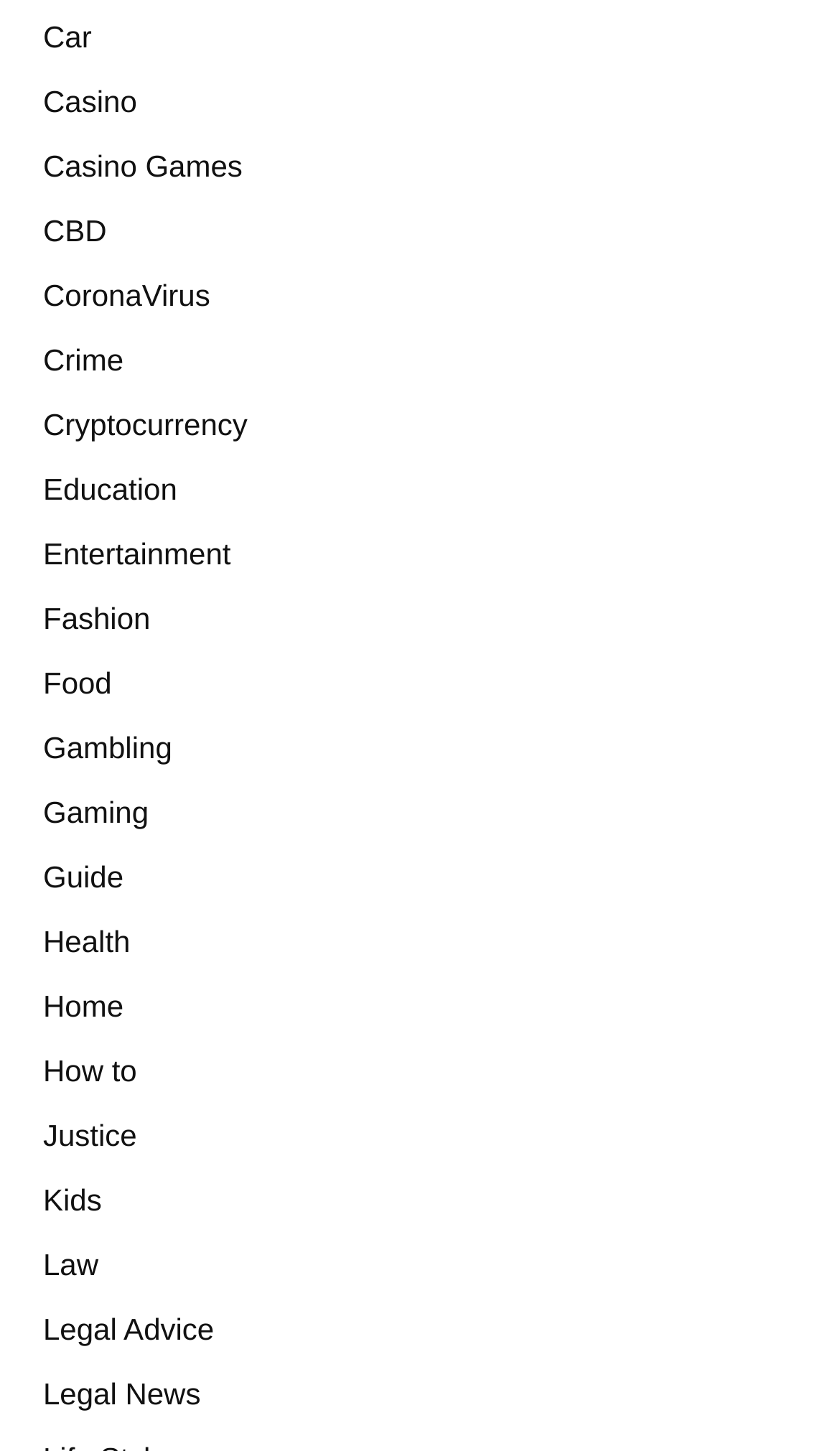Calculate the bounding box coordinates of the UI element given the description: "CBD".

[0.051, 0.147, 0.127, 0.171]